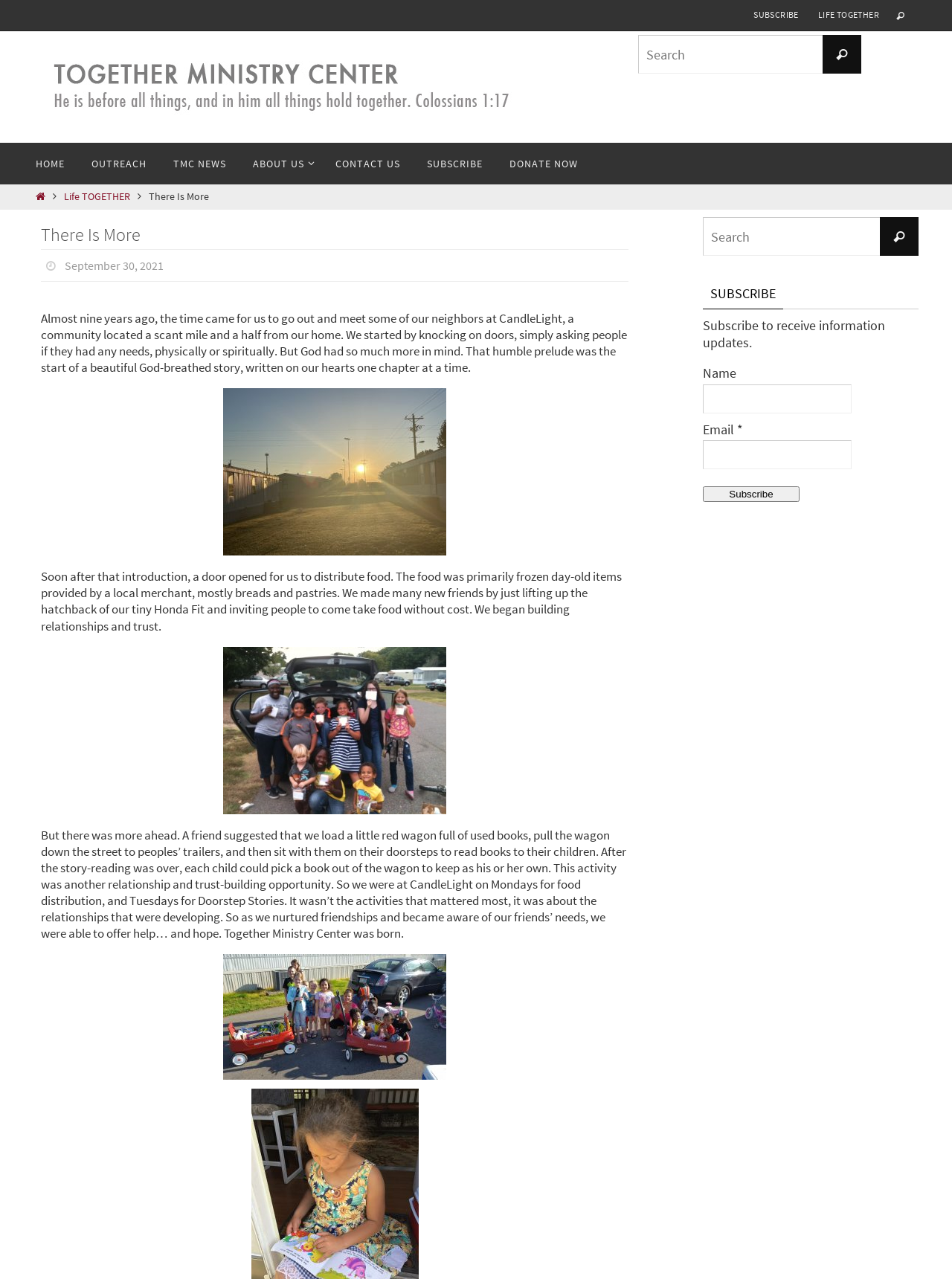Using the details in the image, give a detailed response to the question below:
What is the purpose of the search box?

The search box is located at the top right corner of the webpage, and it has a placeholder text 'Search for:' which indicates that it is used to search for information on the website.